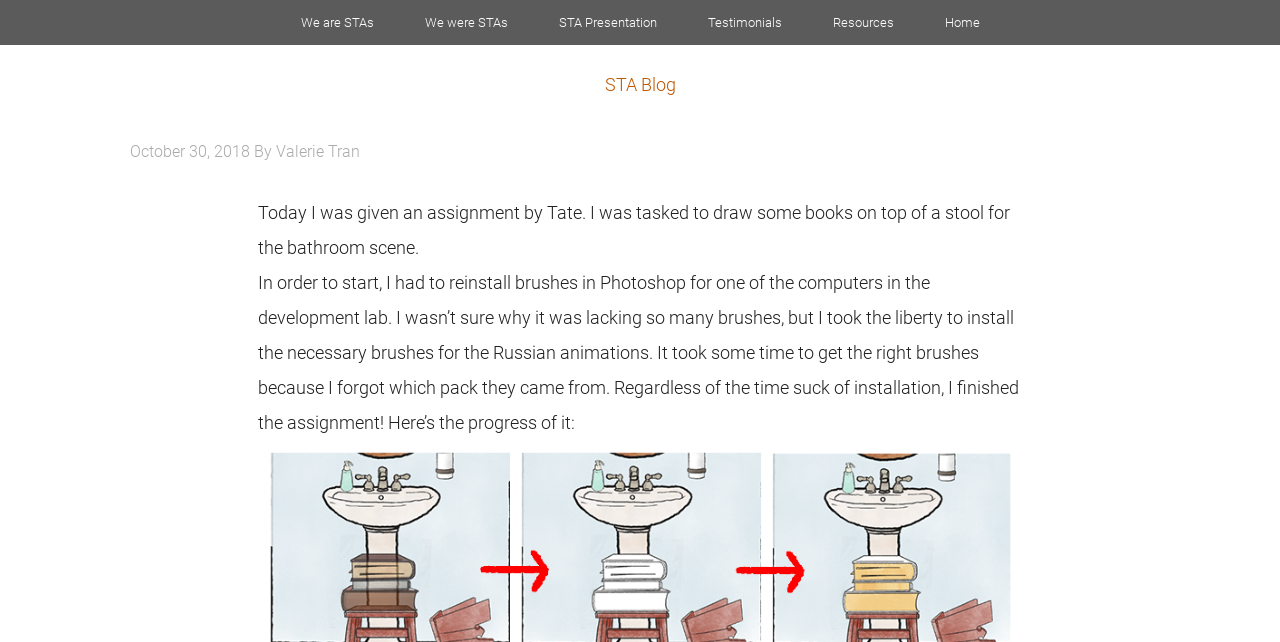What was the author's progress on the assignment?
Please provide a comprehensive answer based on the visual information in the image.

The author finished the assignment, as mentioned in the second paragraph of the blog post, where they stated 'Regardless of the time suck of installation, I finished the assignment!'.